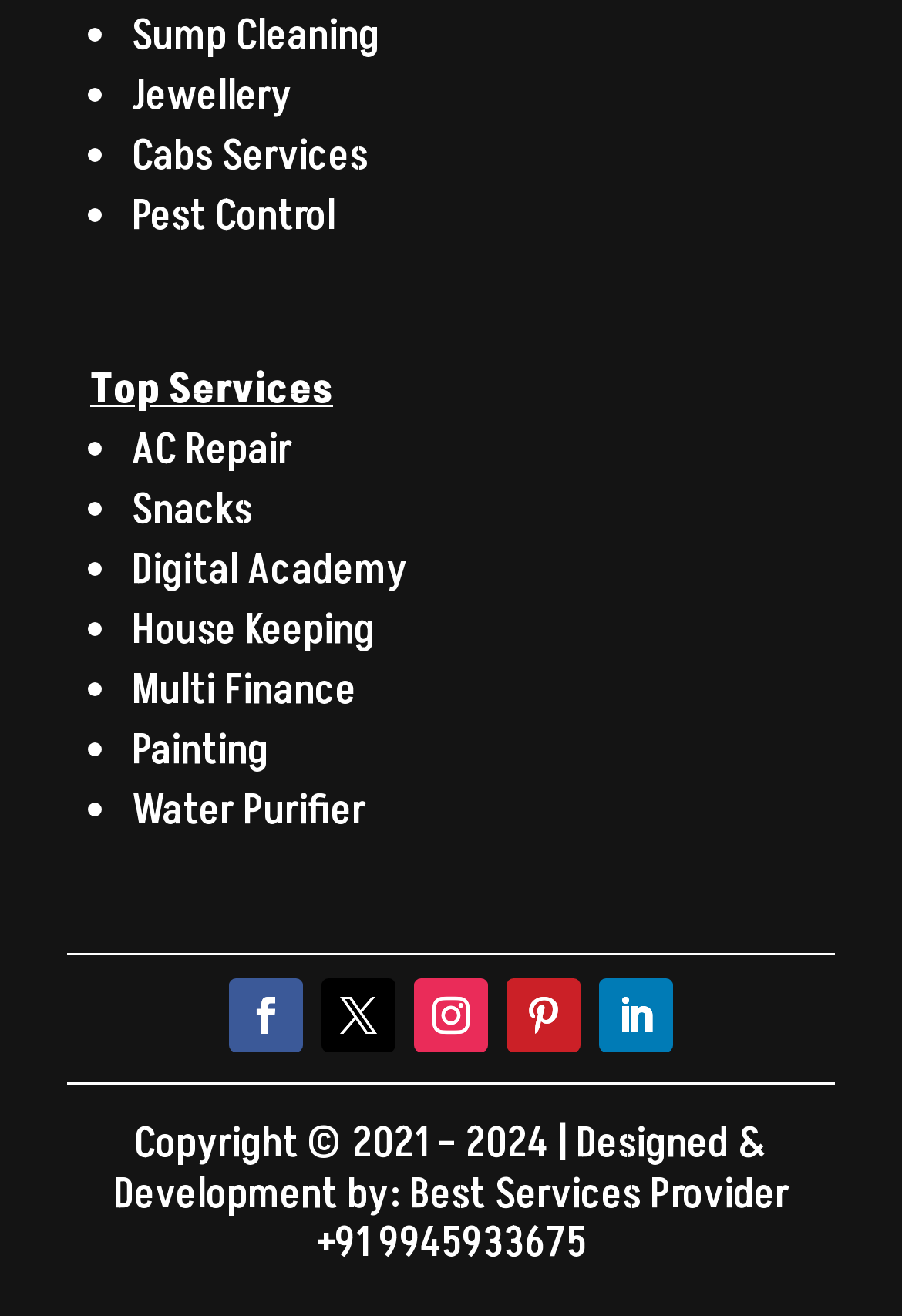Provide the bounding box coordinates for the area that should be clicked to complete the instruction: "Click on Pest Control".

[0.146, 0.142, 0.372, 0.186]